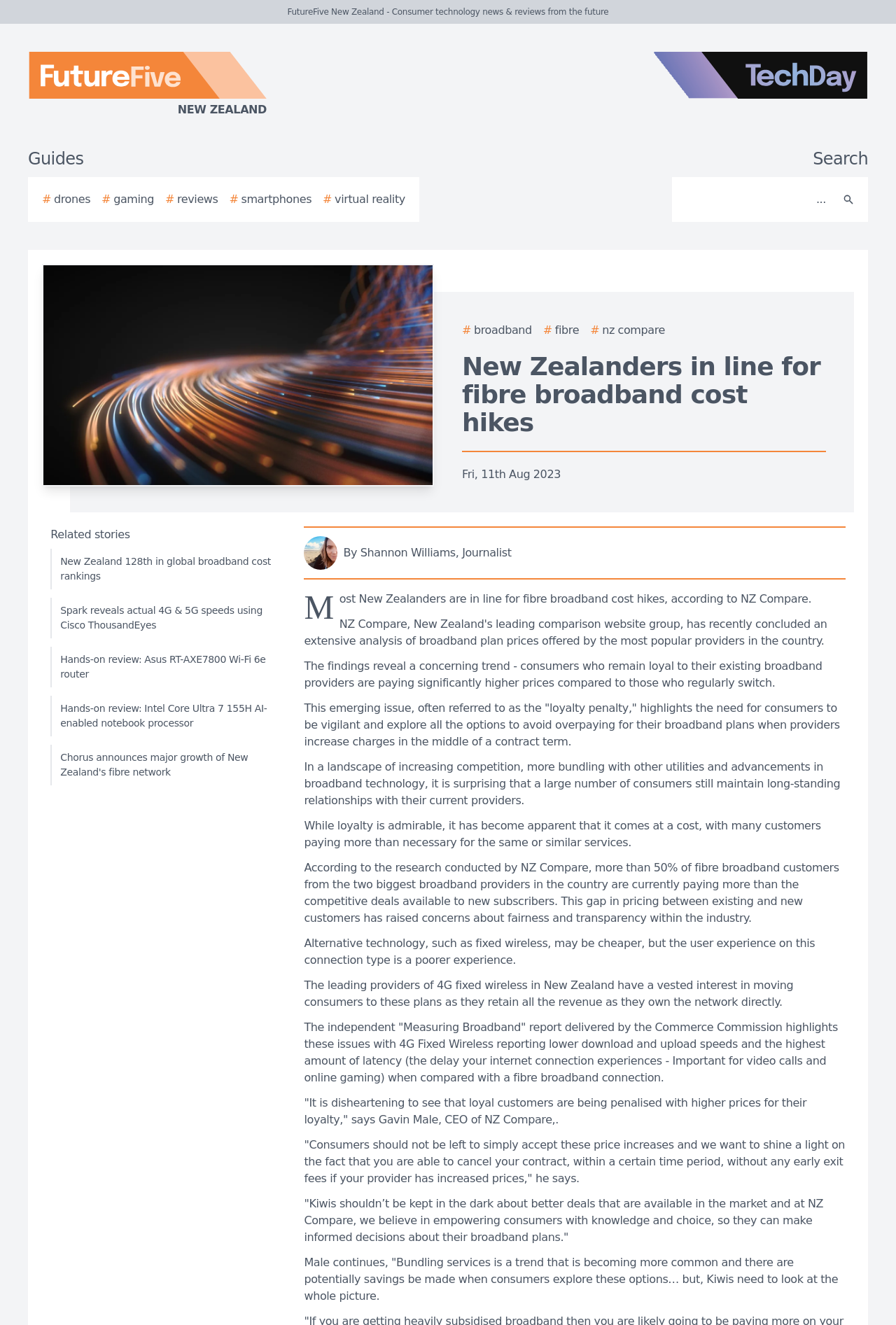Please answer the following question using a single word or phrase: 
What is the alternative technology mentioned in the article?

Fixed wireless